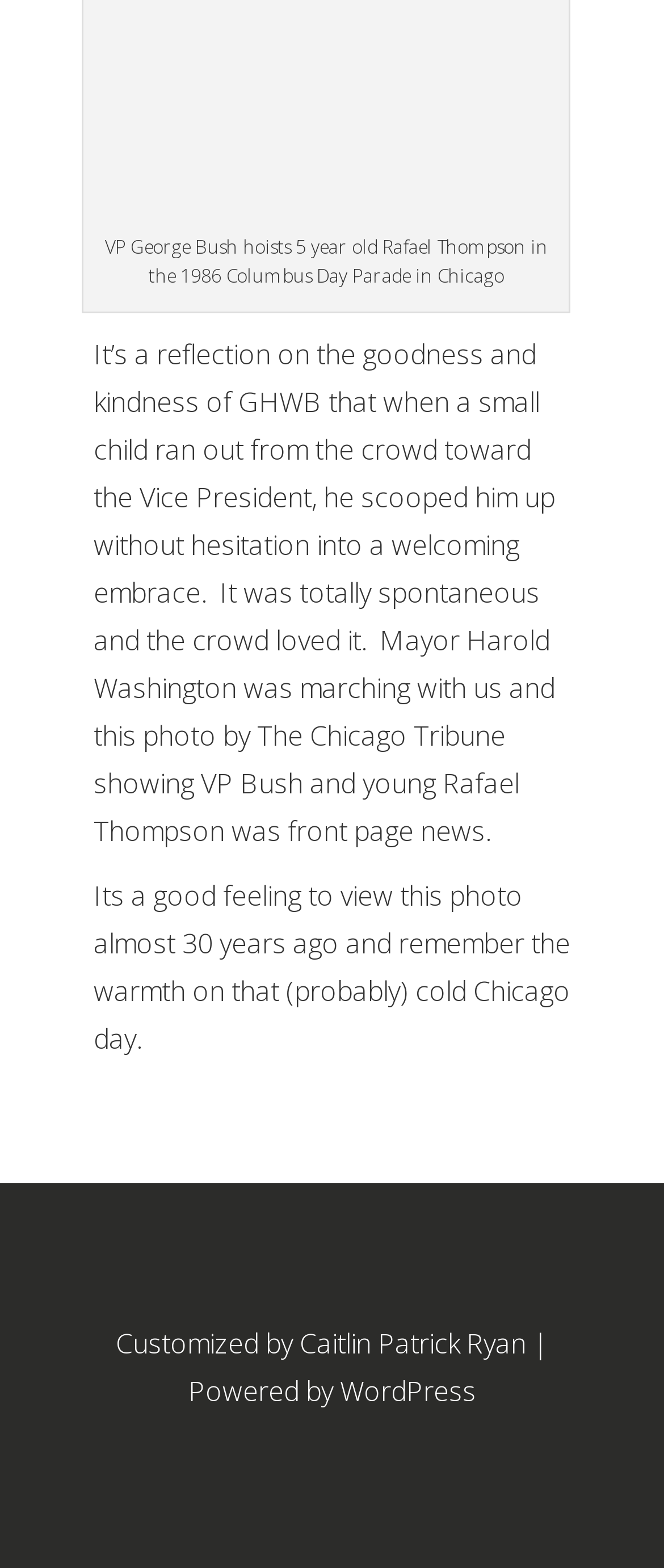Refer to the screenshot and answer the following question in detail:
What is the name of the mayor mentioned in the article?

The answer can be found in the StaticText element with the text 'It’s a reflection on the goodness and kindness of GHWB that when a small child ran out from the crowd toward the Vice President, he scooped him up without hesitation into a welcoming embrace.  It was totally spontaneous and the crowd loved it.  Mayor Harold Washington was marching with us and this photo by The Chicago Tribune showing VP Bush and young Rafael Thompson was front page news.'. This text mentions Mayor Harold Washington as being present at the event.